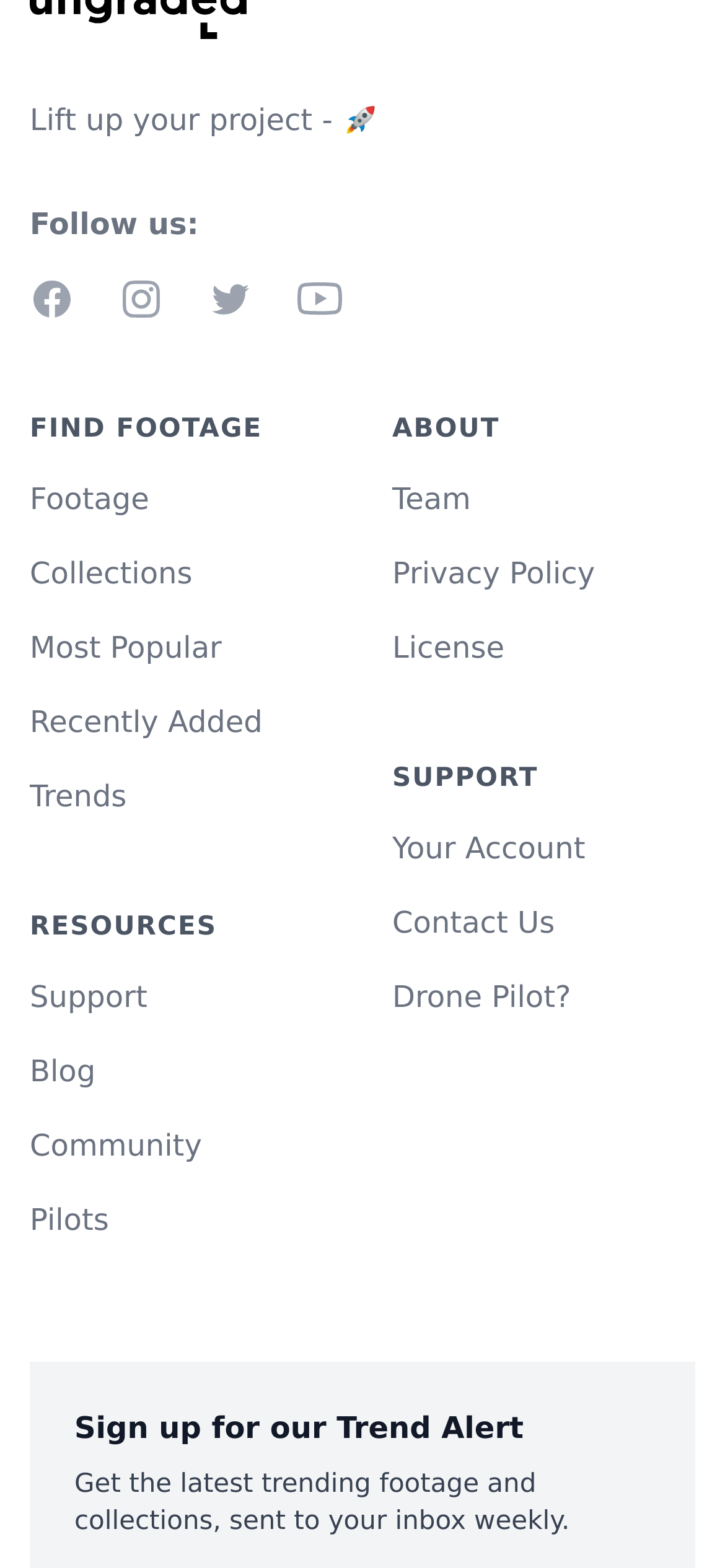What is the main purpose of this website?
Based on the image, give a one-word or short phrase answer.

Find footage